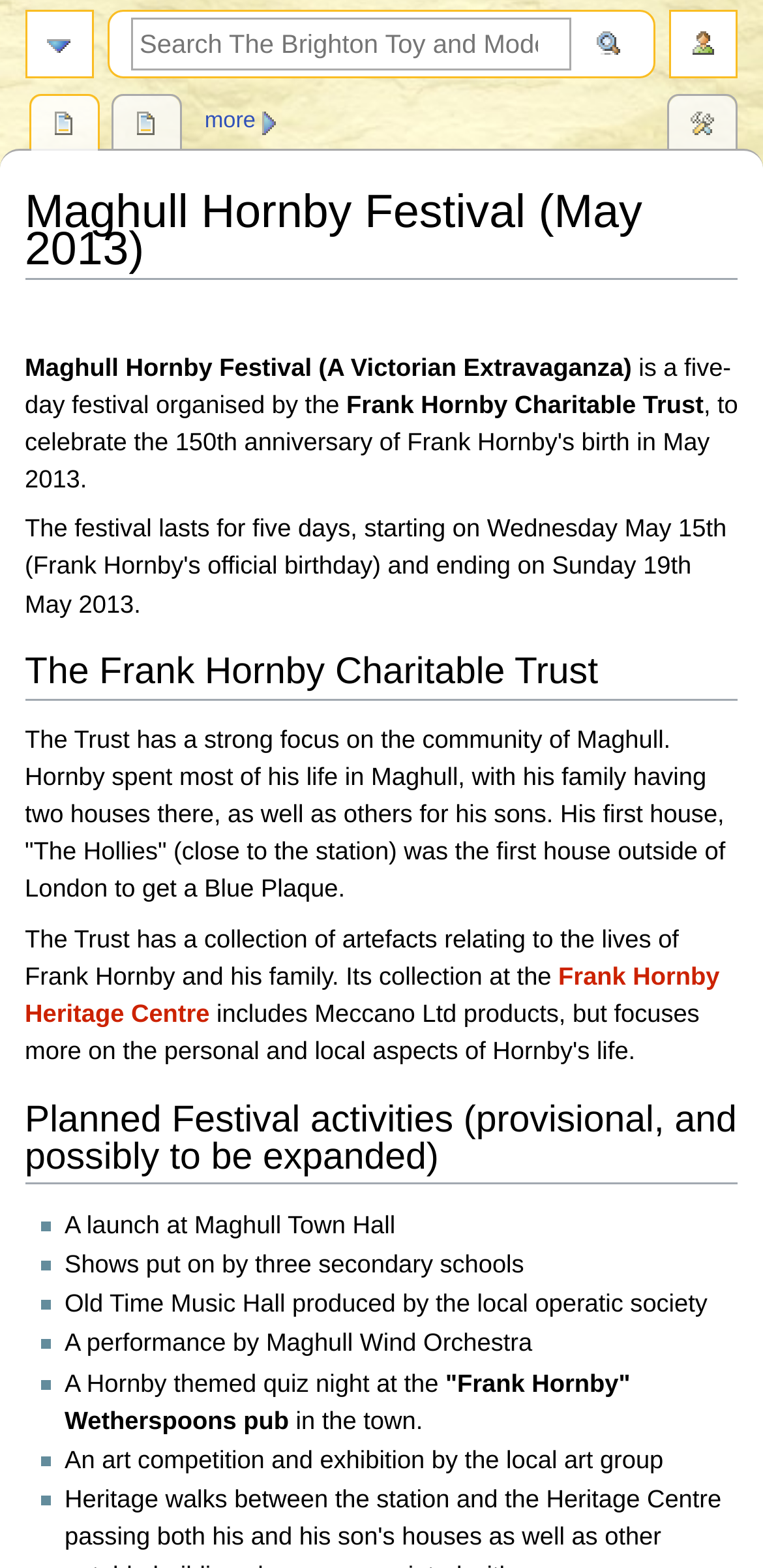Identify the bounding box coordinates of the element to click to follow this instruction: 'Go to page'. Ensure the coordinates are four float values between 0 and 1, provided as [left, top, right, bottom].

[0.04, 0.061, 0.128, 0.1]